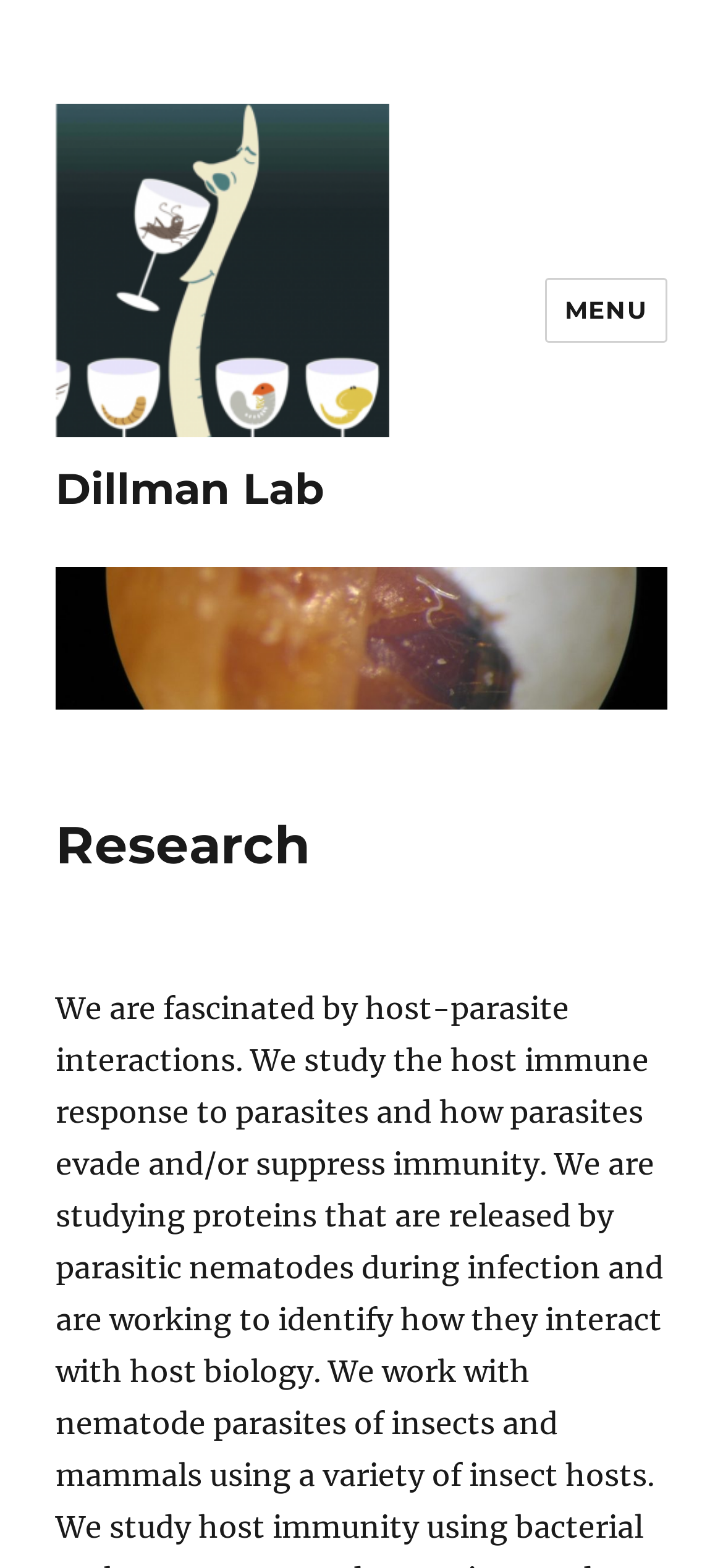Explain in detail what is displayed on the webpage.

The webpage is titled "Research – Dillman Lab" and features a prominent link to "Dillman Lab" at the top-left corner, accompanied by an image with the same name. This link-image combination is repeated twice, with the second instance located below the first one.

To the right of the top-left link-image combination is a "MENU" button, which is not expanded and controls two navigation menus: "site-navigation" and "social-navigation". This button is positioned near the top of the page, slightly to the right of center.

Below the second link-image combination is a header section, which contains a heading that reads "Research". This heading is centered near the top of the page, spanning almost the entire width.

There are a total of three links to "Dillman Lab" on the page, each accompanied by an image with the same name. The links and images are positioned in a vertical column near the left edge of the page, with the "MENU" button and header section to their right.